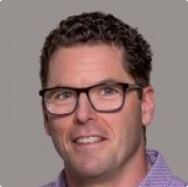What is Richard wearing?
Offer a detailed and full explanation in response to the question.

The caption describes Richard April as wearing glasses and a collared shirt, indicating his attire in the image.